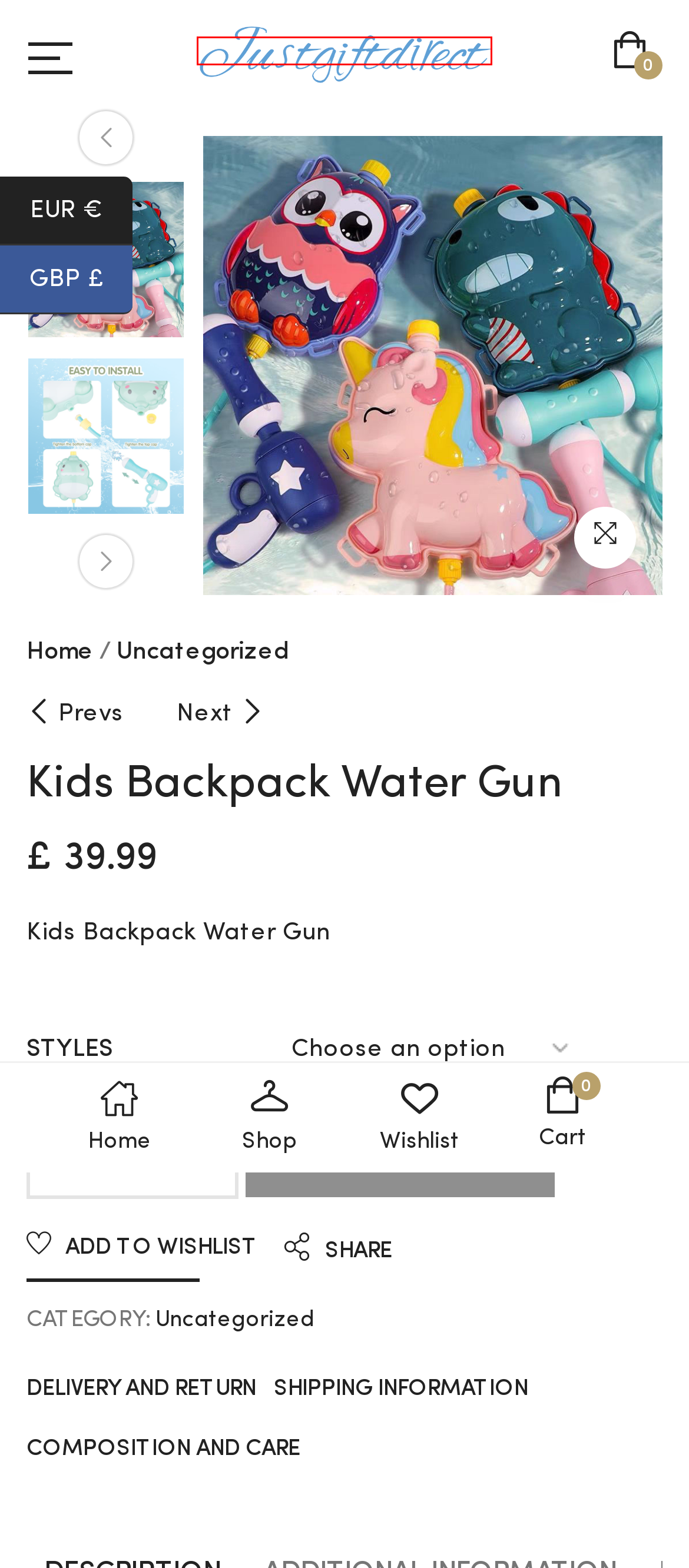You are presented with a screenshot of a webpage that includes a red bounding box around an element. Determine which webpage description best matches the page that results from clicking the element within the red bounding box. Here are the candidates:
A. Hollow Garden Baskets – justgiftdirect
B. justgiftdirect – justgiftdirect
C. Cart – justgiftdirect
D. RGB LED Lamp Bulb with Remote Control – justgiftdirect
E. Large Capacity Luminous Shoulder Bag – justgiftdirect
F. Products – justgiftdirect
G. Uncategorized – justgiftdirect
H. Wishlist – justgiftdirect

B